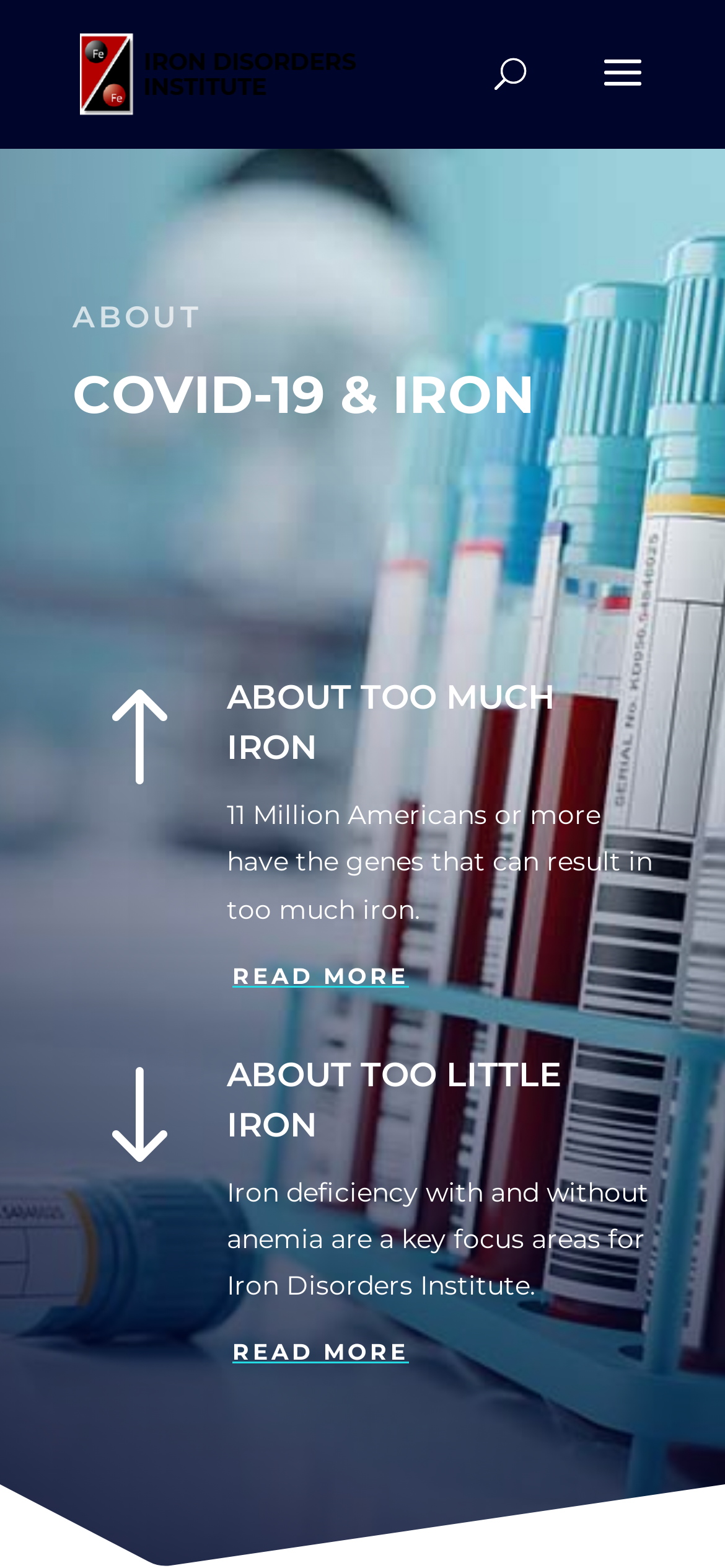What is the topic of the second heading?
Please provide a single word or phrase as your answer based on the screenshot.

COVID-19 & IRON